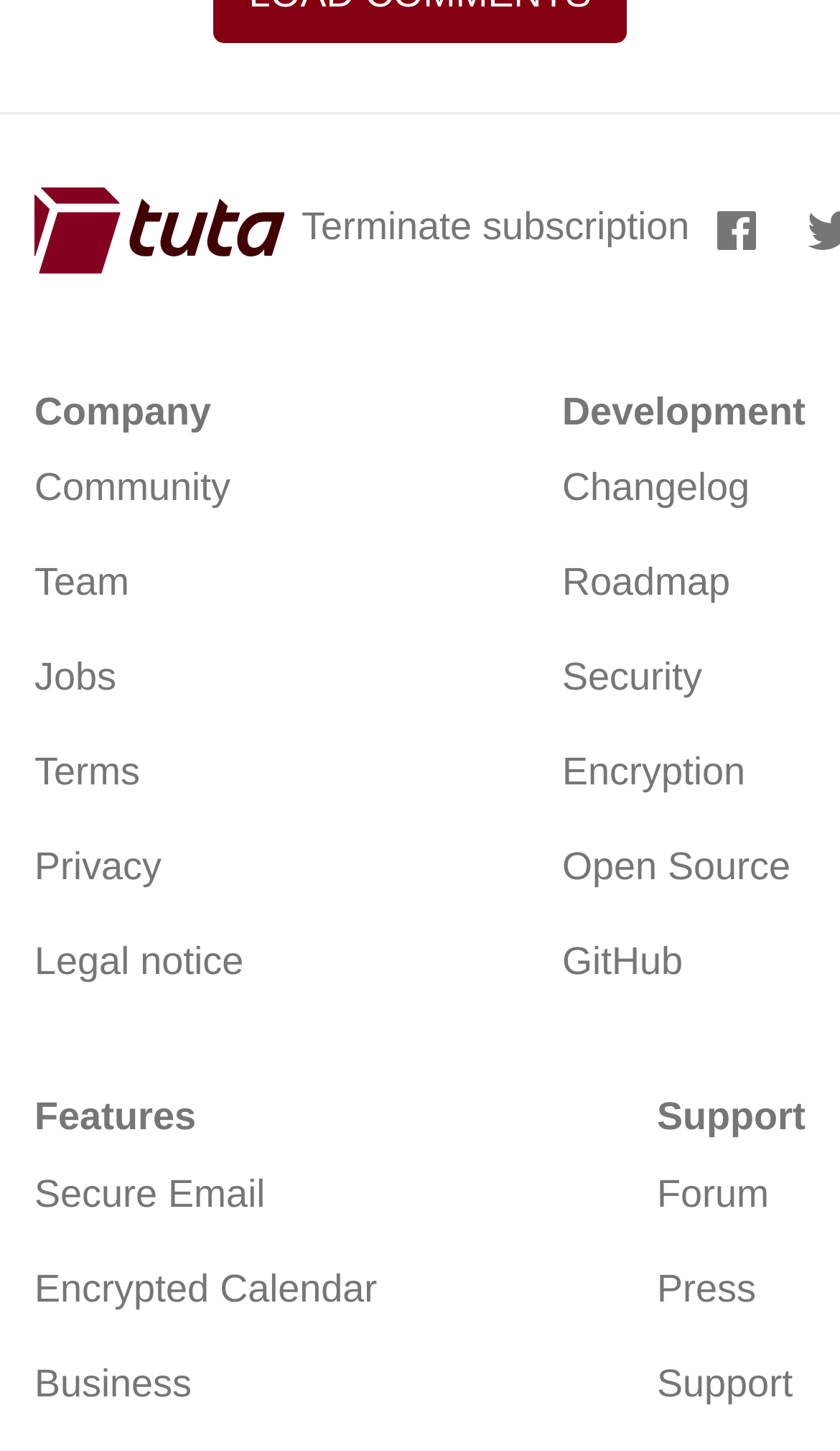Can you find the bounding box coordinates of the area I should click to execute the following instruction: "Learn about the Company"?

[0.041, 0.268, 0.251, 0.298]